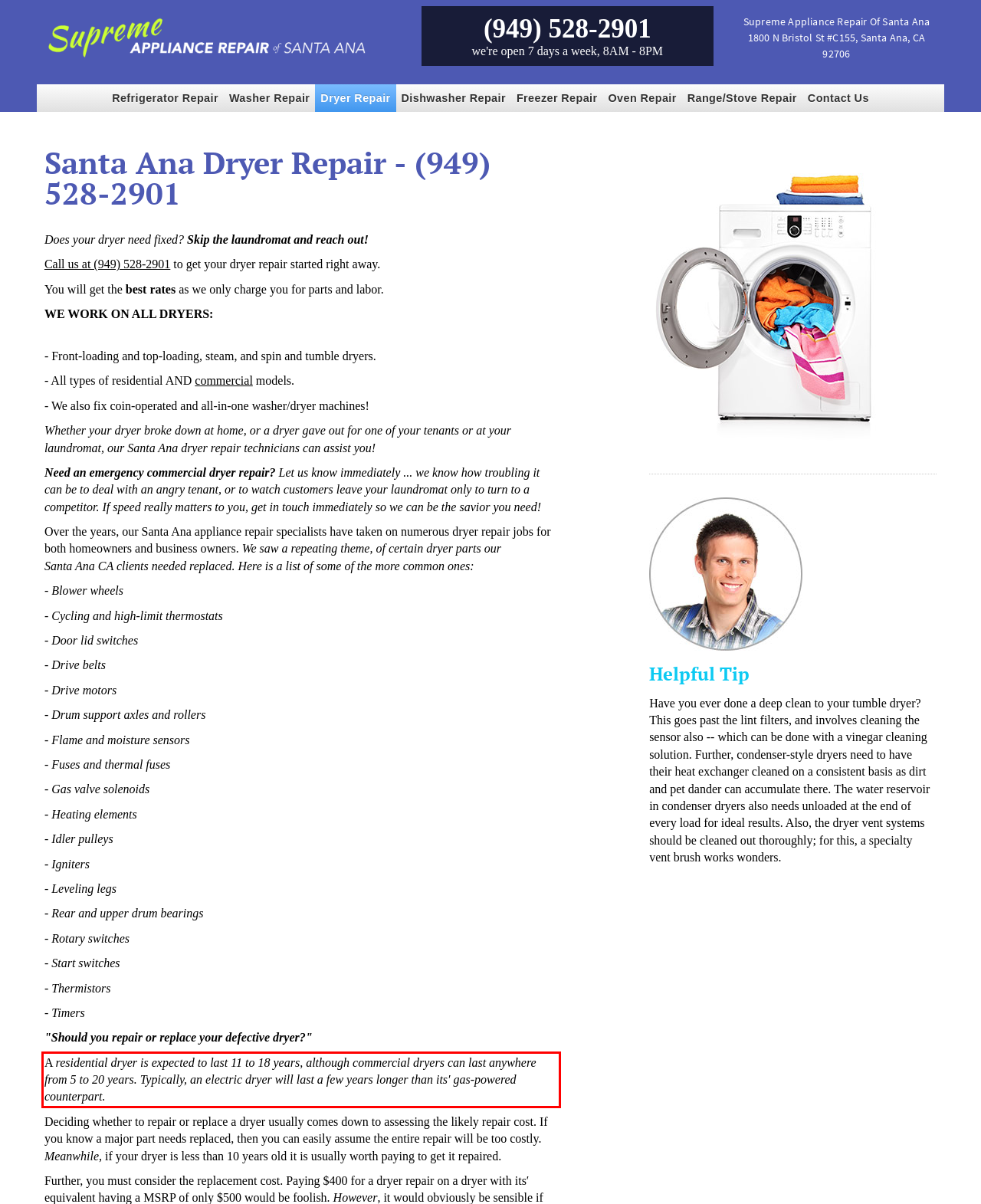You have a screenshot of a webpage where a UI element is enclosed in a red rectangle. Perform OCR to capture the text inside this red rectangle.

A residential dryer is expected to last 11 to 18 years, although commercial dryers can last anywhere from 5 to 20 years. Typically, an electric dryer will last a few years longer than its′ gas-powered counterpart.